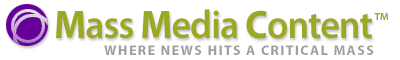Create an elaborate description of the image, covering every aspect.

The image features the logo of "Mass Media Content," a platform that emphasizes its commitment to delivering timely and impactful news. The logo combines a circular design element in purple, symbolizing creativity and innovation, alongside the name "Mass Media Content" in a vibrant green hue, signifying freshness and engagement. The tagline "WHERE NEWS HITS A CRITICAL MASS" reinforces the platform's dedication to amplifying news coverage, appealing to a diverse audience interested in media and journalism. This branding reflects the organization’s goal of becoming a central hub for significant news stories and insights.